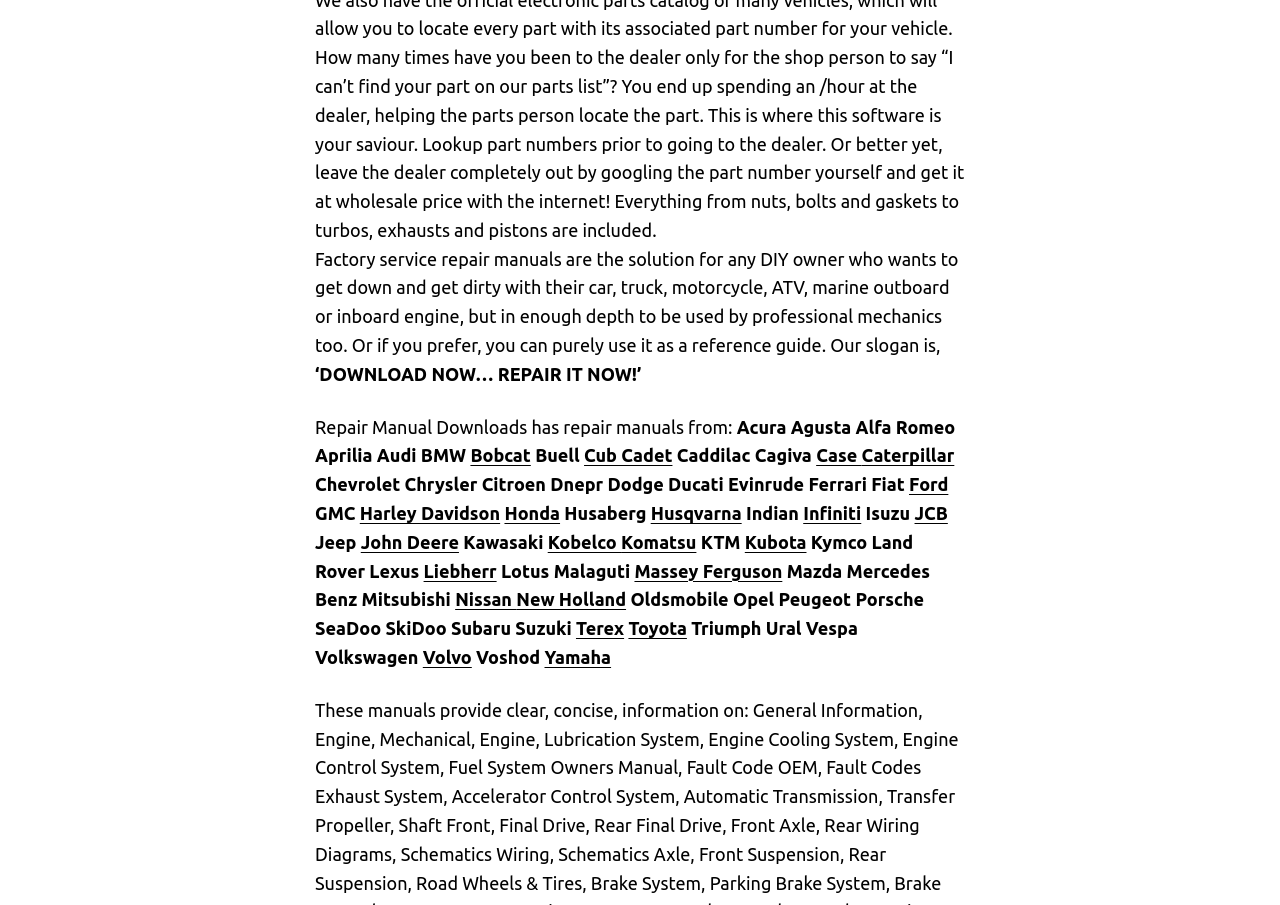Highlight the bounding box coordinates of the element that should be clicked to carry out the following instruction: "Click on the 'Yamaha' link". The coordinates must be given as four float numbers ranging from 0 to 1, i.e., [left, top, right, bottom].

[0.425, 0.715, 0.477, 0.737]